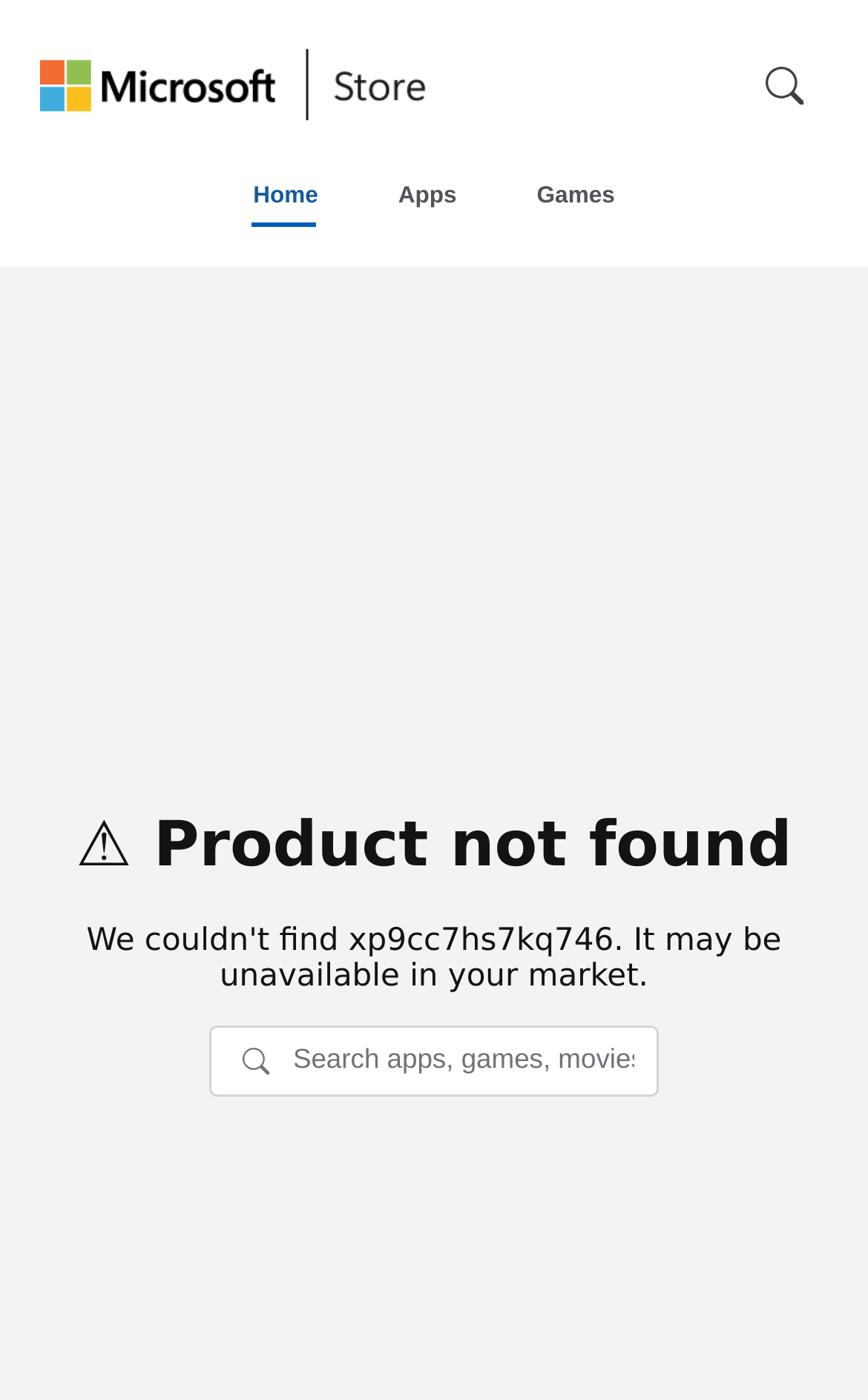How many main navigation links are there?
Using the image, provide a concise answer in one word or a short phrase.

3